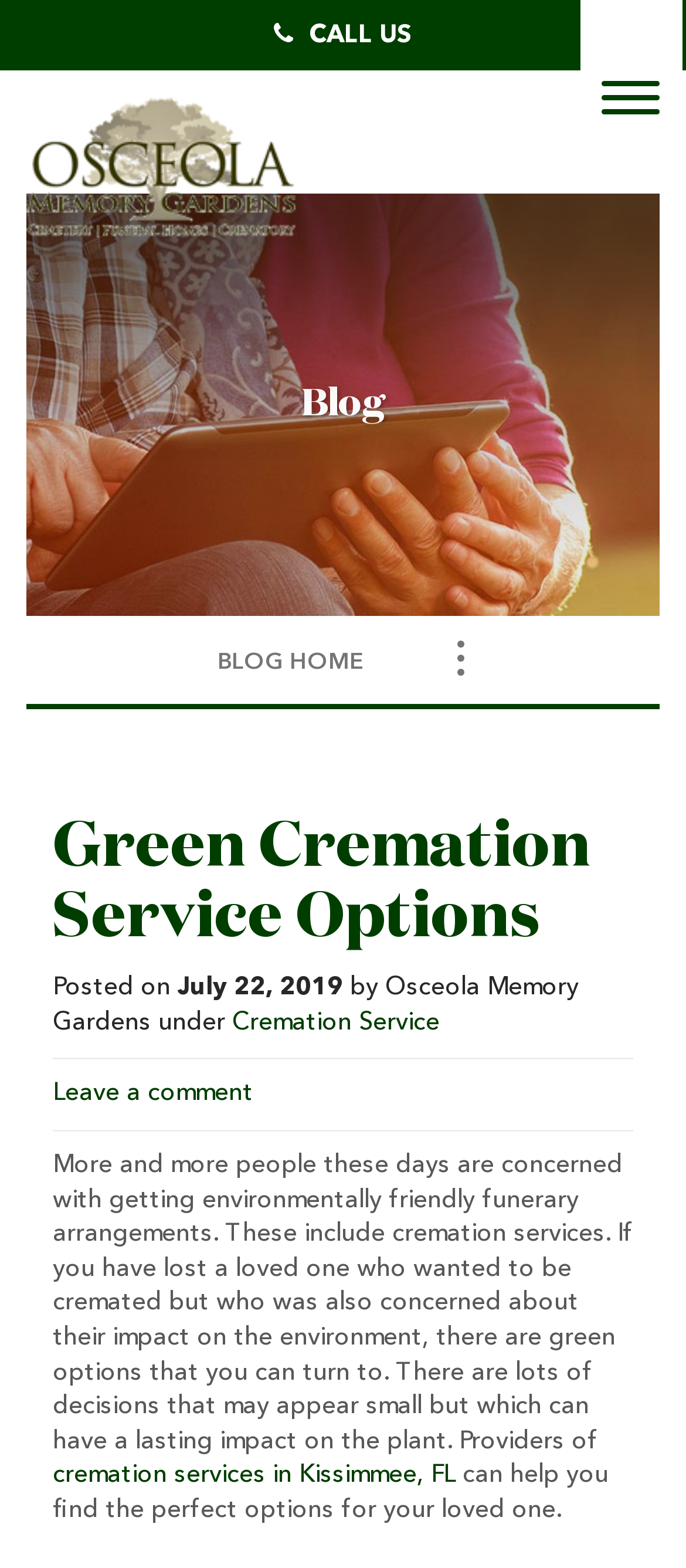Generate a comprehensive description of the webpage content.

The webpage is about Green Cremation Service Options. At the top, there is a call-to-action link "CALL US" positioned near the center of the page. Below it, there is a table layout containing a link to "Osceola Memory Gardens" accompanied by an image of the same name. 

On the top right, there is a button to "Toggle navigation". Below the table layout, there is another table layout containing a heading "Blog" and a link to "BLOG HOME" positioned slightly to the right of the center. 

Further down, there is a button to "Toggle Navigation" again, followed by a heading "Green Cremation Service Options" with a link of the same name below it. Underneath, there is a section with text "Posted on July 22, 2019 by Osceola Memory Gardens" and a link to "Cremation Service". 

Below this section, there is a paragraph of text discussing environmentally friendly funerary arrangements, including cremation services, and how providers of cremation services in Kissimmee, FL can help find perfect options for loved ones. There is also a link to "Leave a comment" at the bottom of this section.